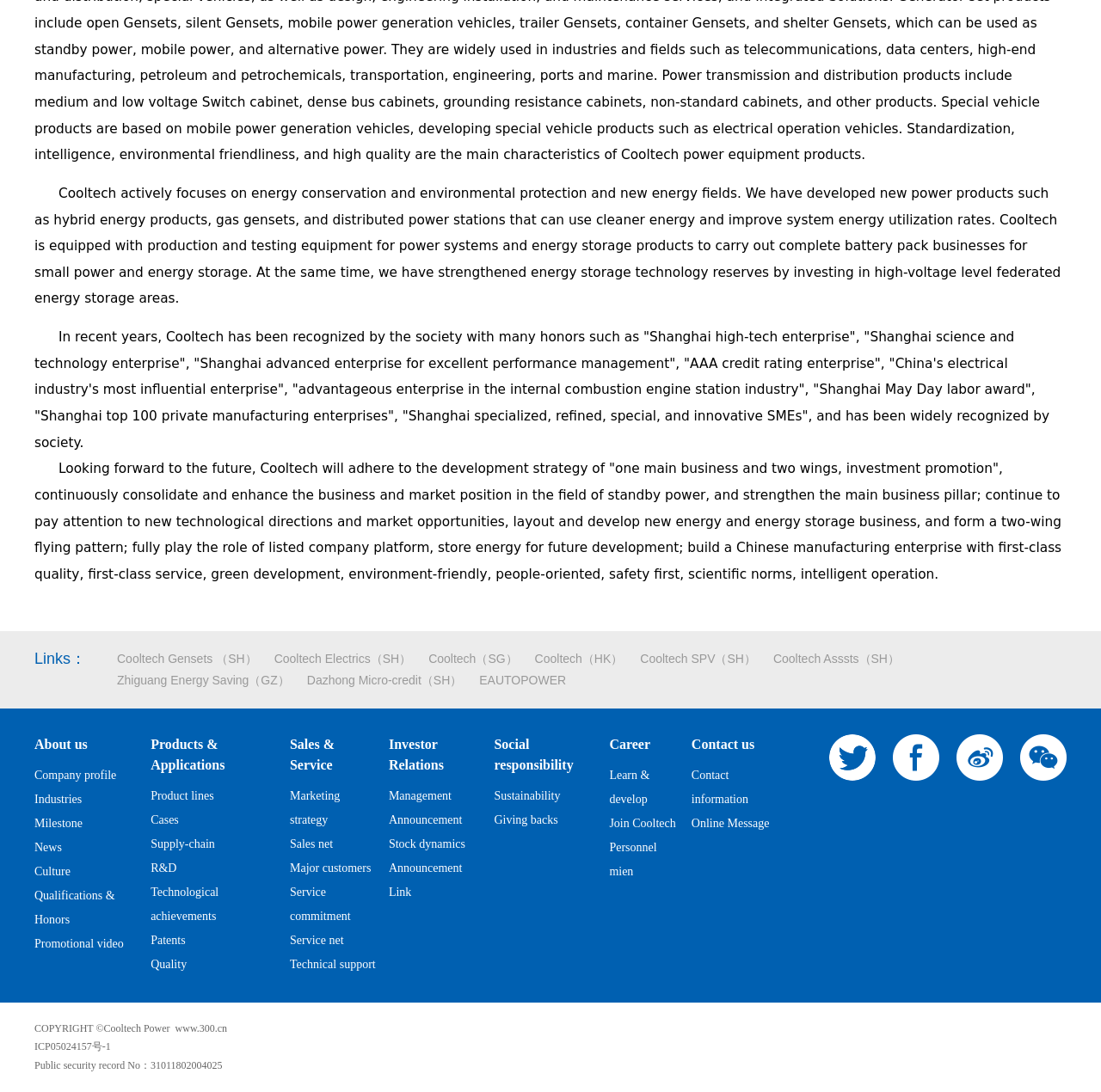Given the description of a UI element: "Personnel mien", identify the bounding box coordinates of the matching element in the webpage screenshot.

[0.553, 0.765, 0.628, 0.809]